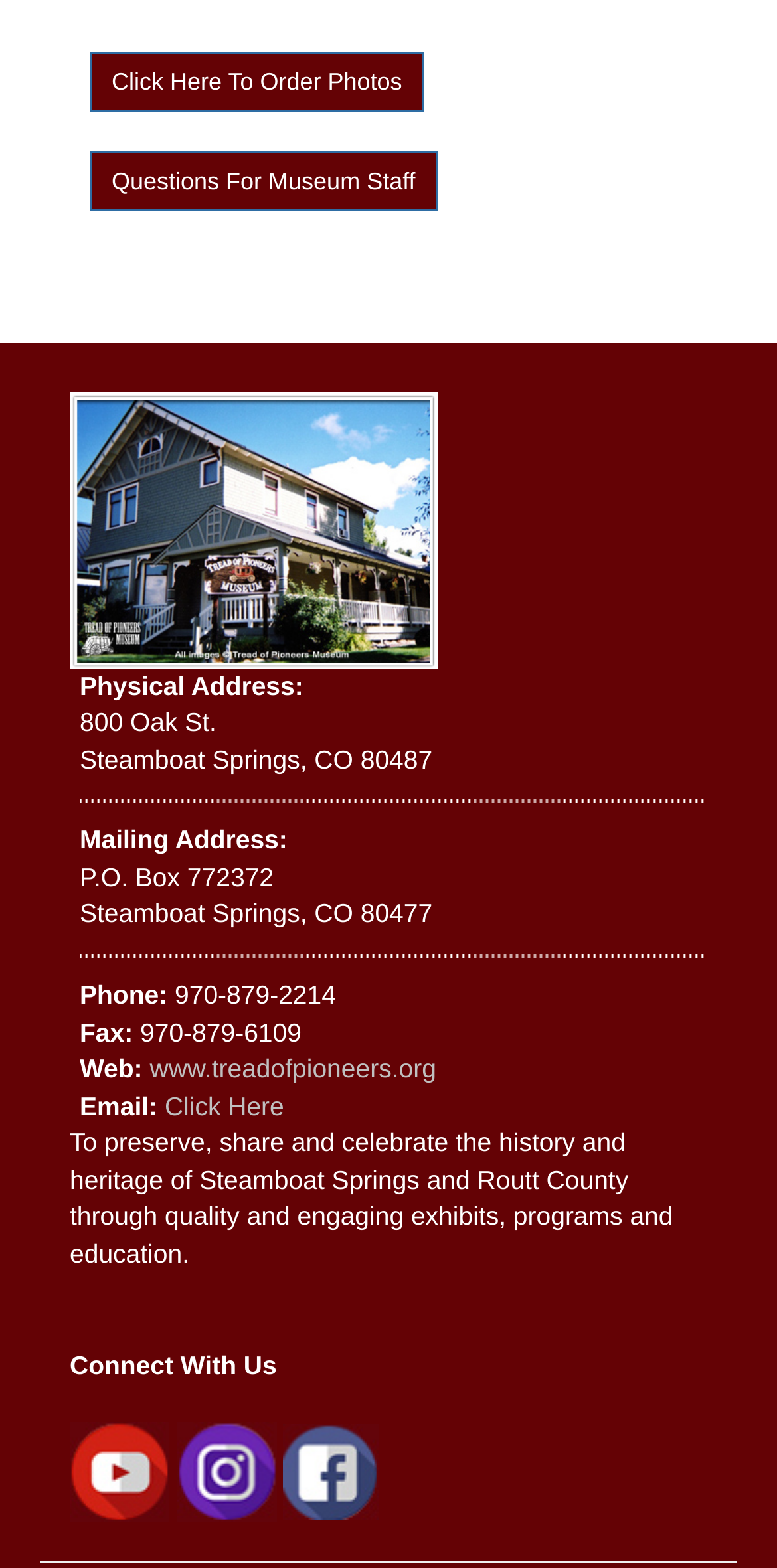Determine the bounding box coordinates of the element's region needed to click to follow the instruction: "Ask museum staff a question". Provide these coordinates as four float numbers between 0 and 1, formatted as [left, top, right, bottom].

[0.09, 0.105, 0.589, 0.124]